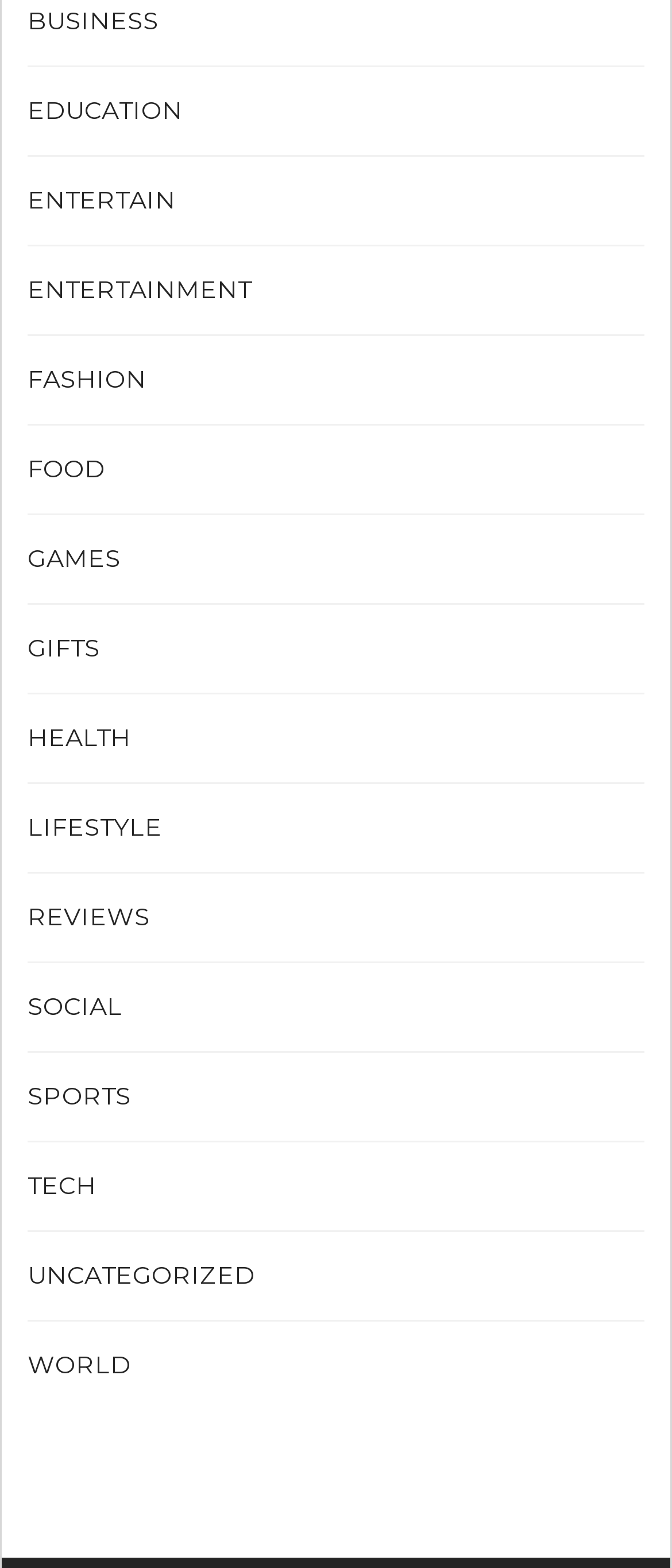Please identify the bounding box coordinates of the element's region that I should click in order to complete the following instruction: "Explore FASHION". The bounding box coordinates consist of four float numbers between 0 and 1, i.e., [left, top, right, bottom].

[0.041, 0.232, 0.218, 0.251]